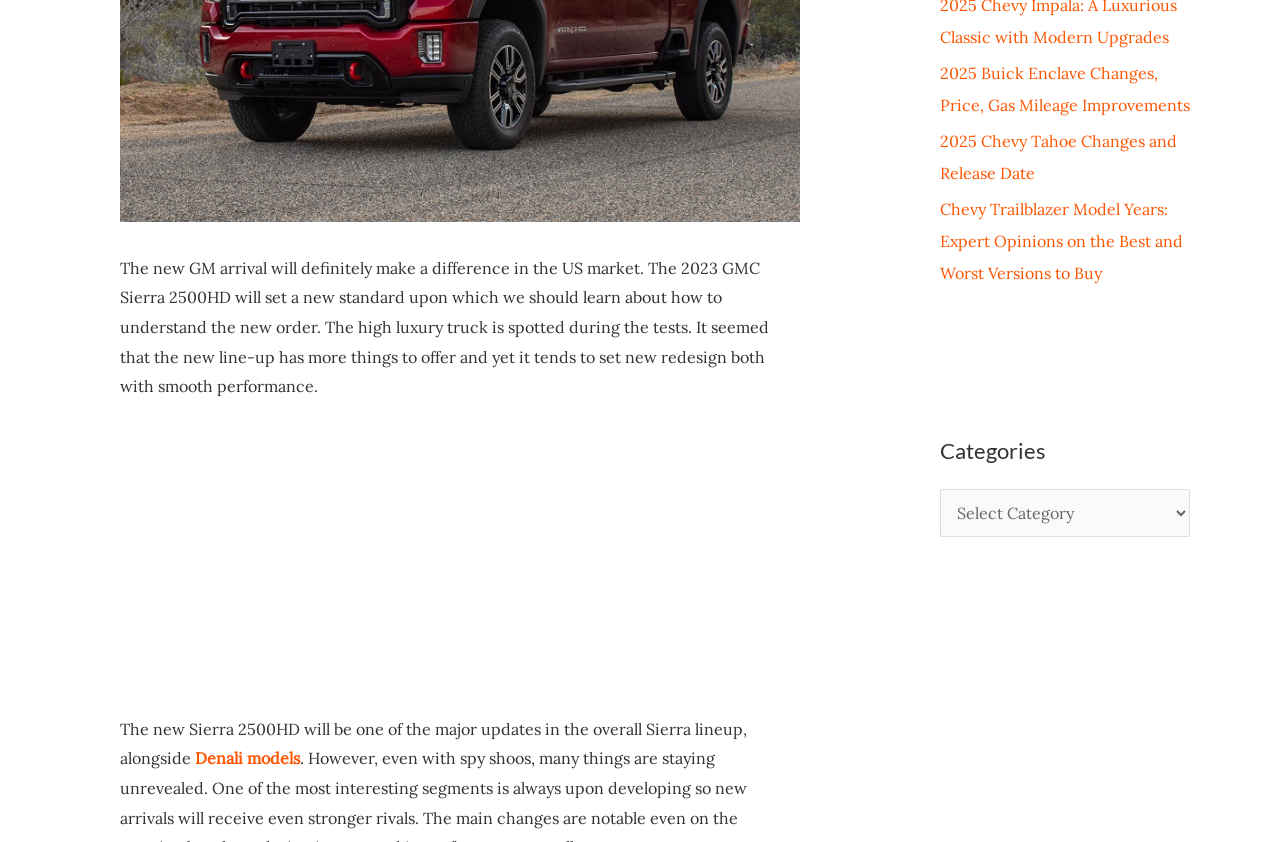Predict the bounding box of the UI element that fits this description: "Denali models".

[0.152, 0.889, 0.234, 0.913]